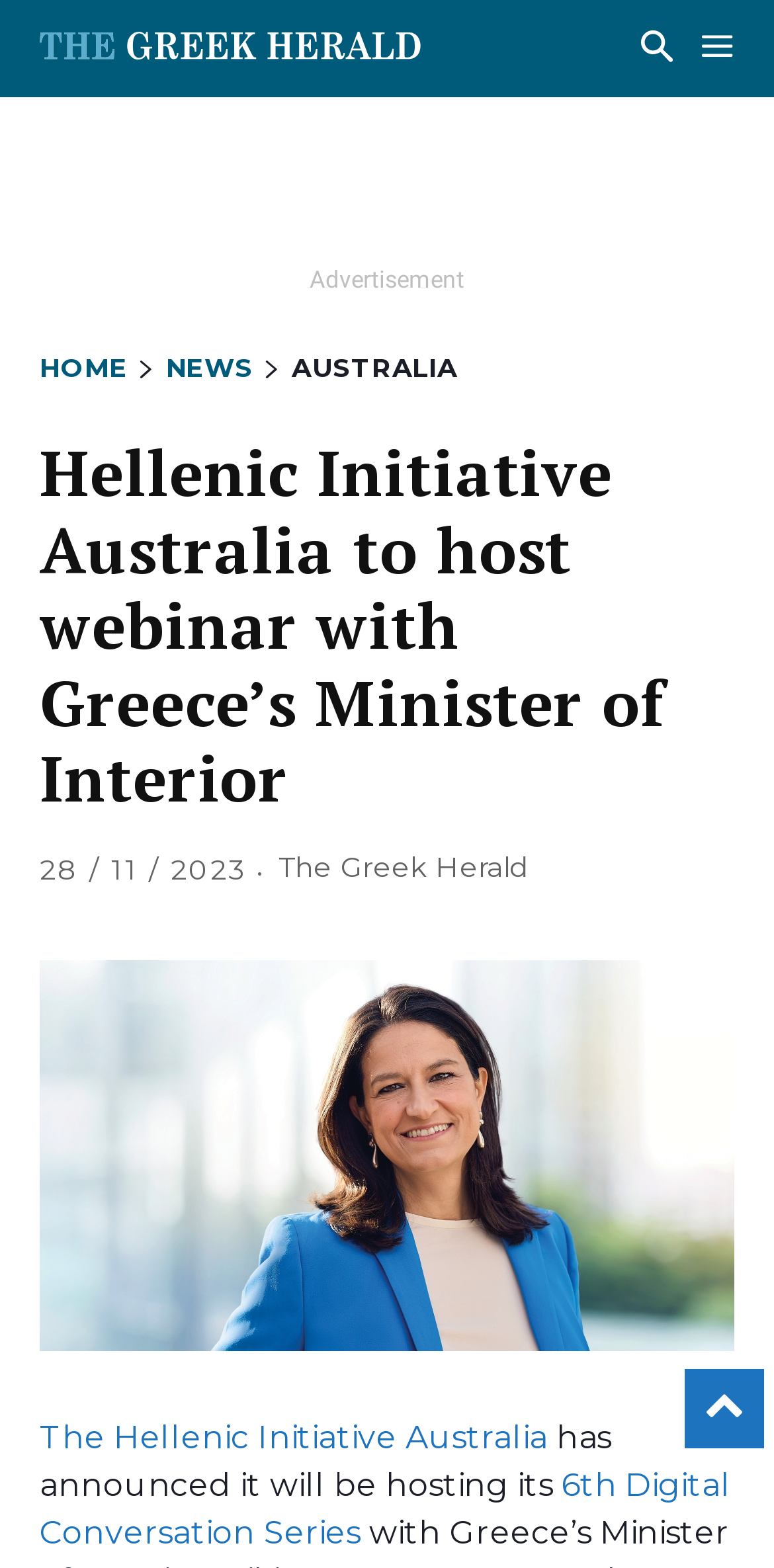What is the date of the event?
Based on the visual content, answer with a single word or a brief phrase.

December 4